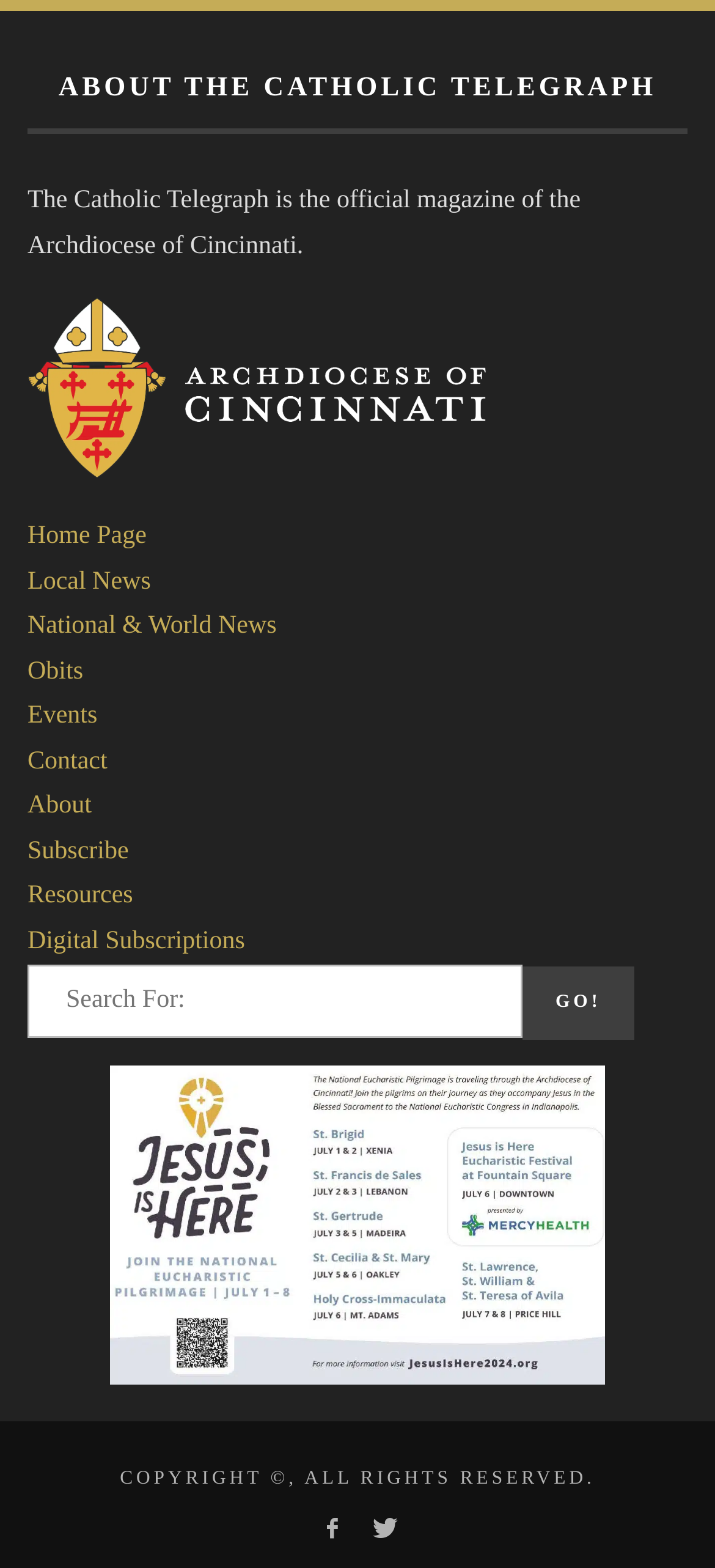Please find the bounding box coordinates of the clickable region needed to complete the following instruction: "Click on the 'Subscribe' link". The bounding box coordinates must consist of four float numbers between 0 and 1, i.e., [left, top, right, bottom].

[0.038, 0.534, 0.18, 0.552]